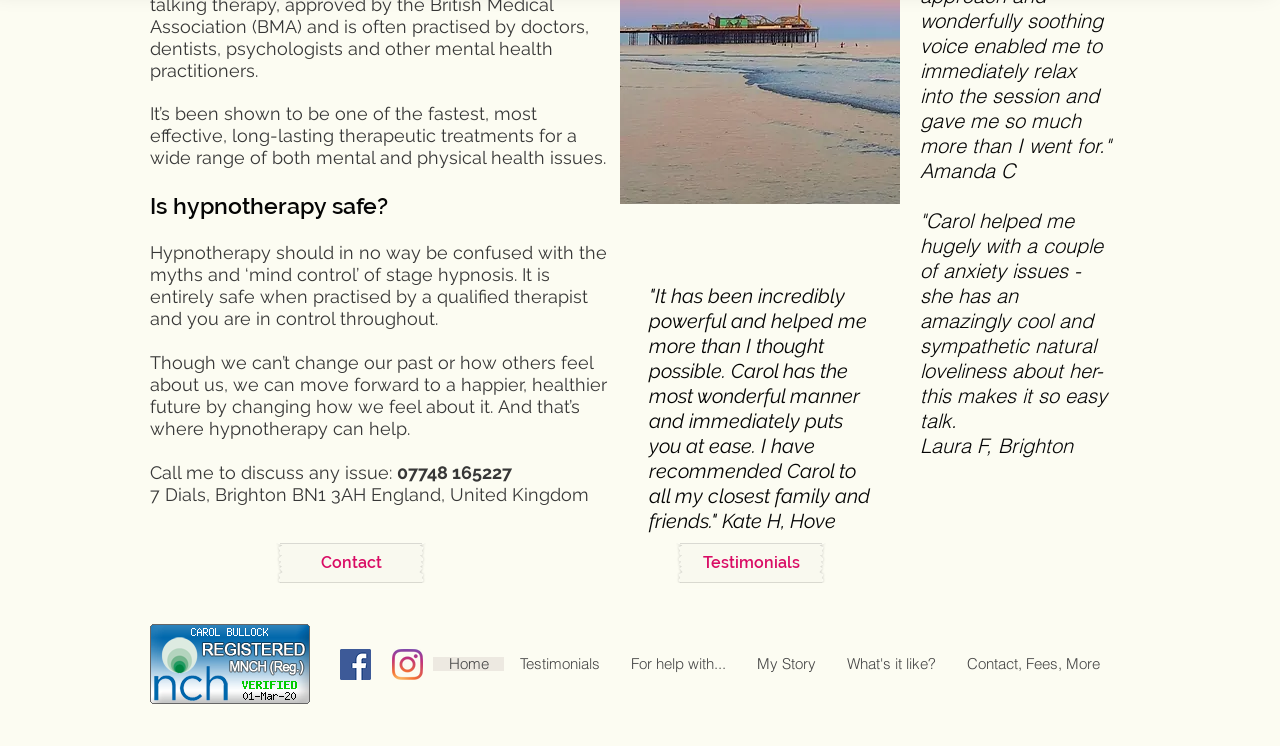Based on the element description "Testimonials", predict the bounding box coordinates of the UI element.

[0.531, 0.728, 0.642, 0.782]